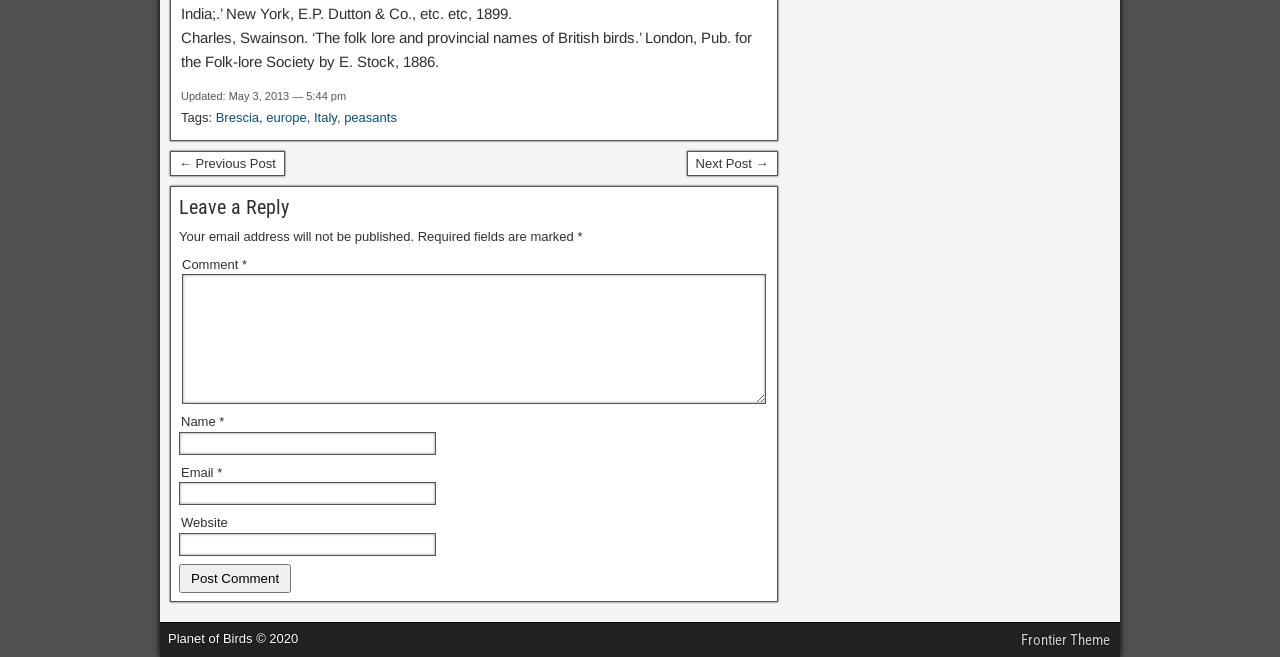Analyze the image and deliver a detailed answer to the question: What is the purpose of the form at the bottom of the webpage?

The form at the bottom of the webpage is used to leave a reply, which is indicated by the heading 'Leave a Reply' and the fields for comment, name, email, and website.